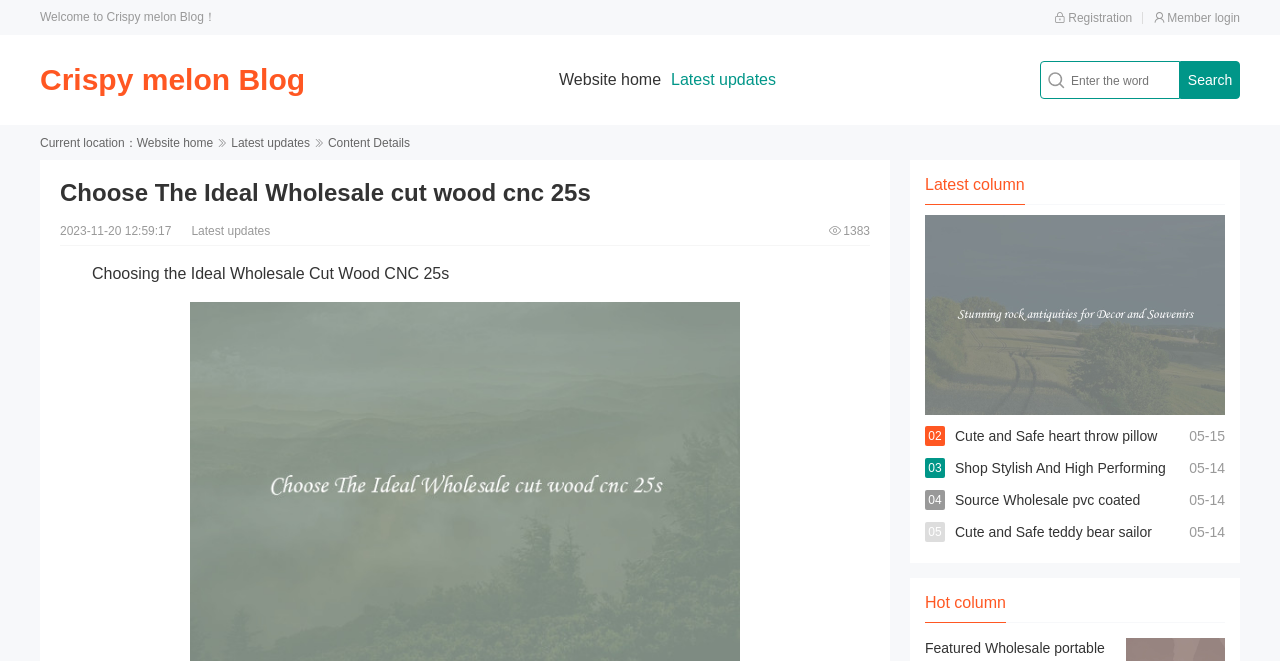Using the details in the image, give a detailed response to the question below:
How many views does the main article have?

I found the answer by looking at the section that says 'Latest updates' and finding the view count '1383'.